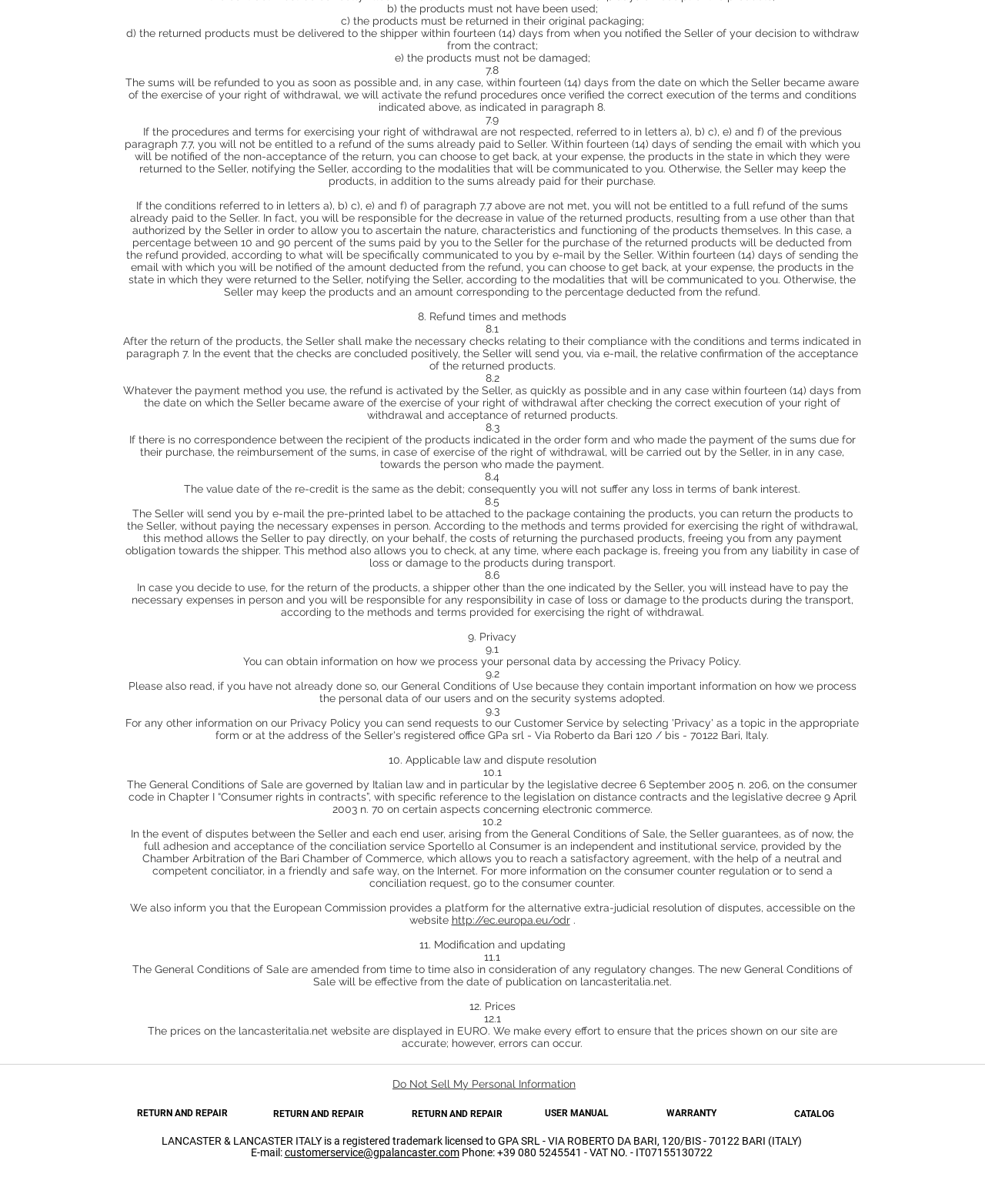Kindly determine the bounding box coordinates for the clickable area to achieve the given instruction: "Click on the 'RETURN AND REPAIR' link".

[0.133, 0.91, 0.238, 0.939]